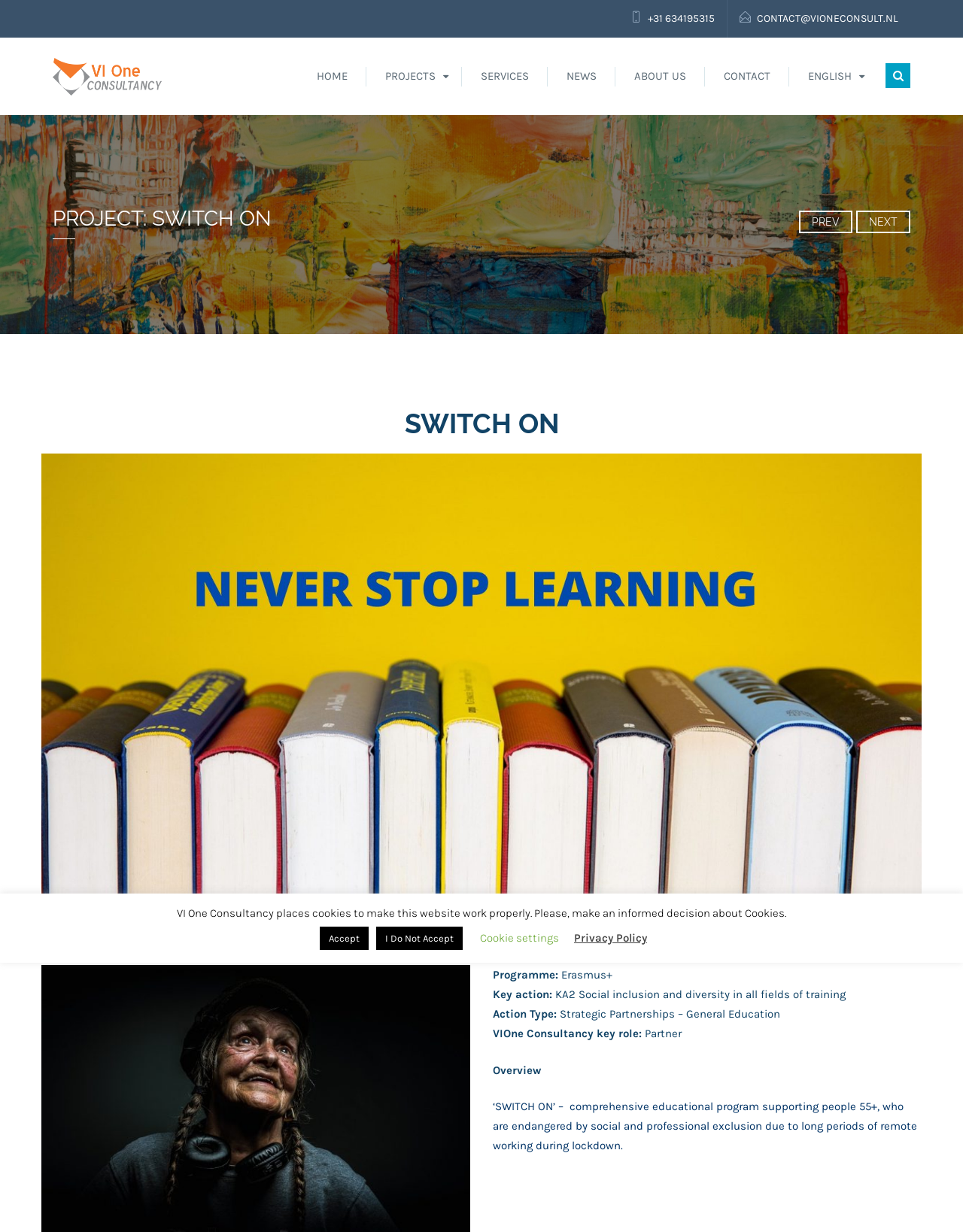Give a short answer using one word or phrase for the question:
What is the project name?

SWITCH ON